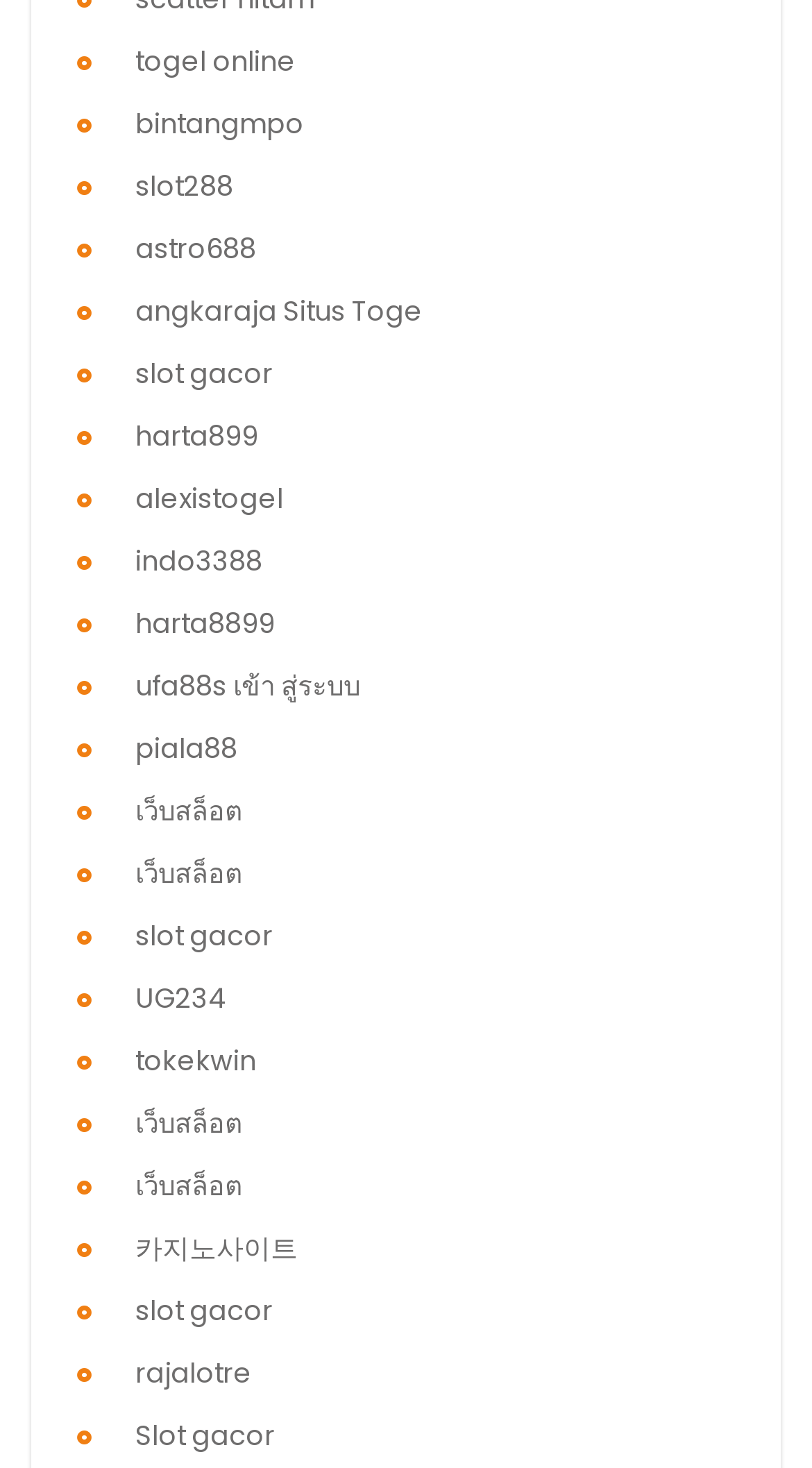Provide the bounding box coordinates in the format (top-left x, top-left y, bottom-right x, bottom-right y). All values are floating point numbers between 0 and 1. Determine the bounding box coordinate of the UI element described as: rajalotre

[0.167, 0.923, 0.31, 0.949]